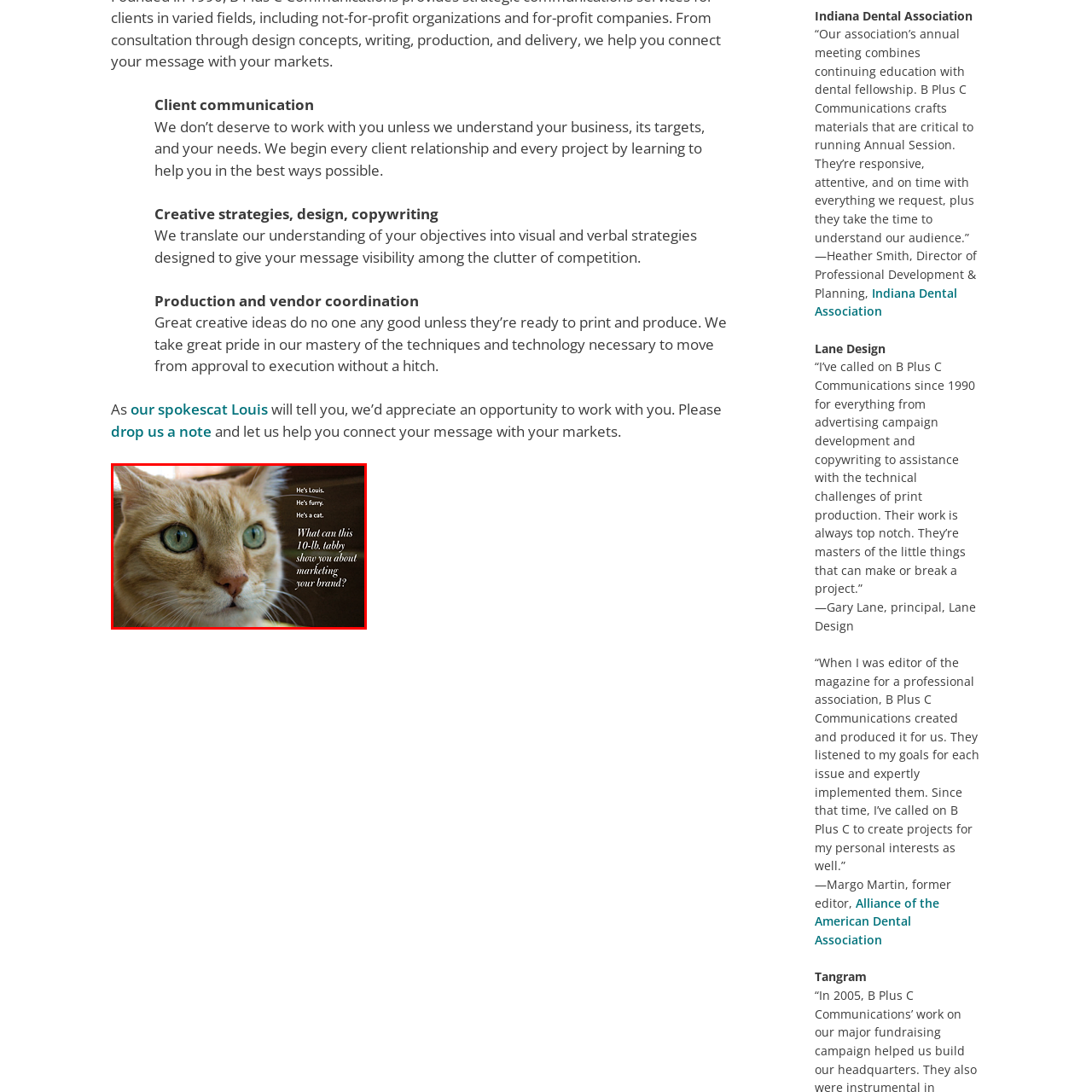How much does Louis weigh?
Look at the image highlighted by the red bounding box and answer the question with a single word or brief phrase.

10-lb